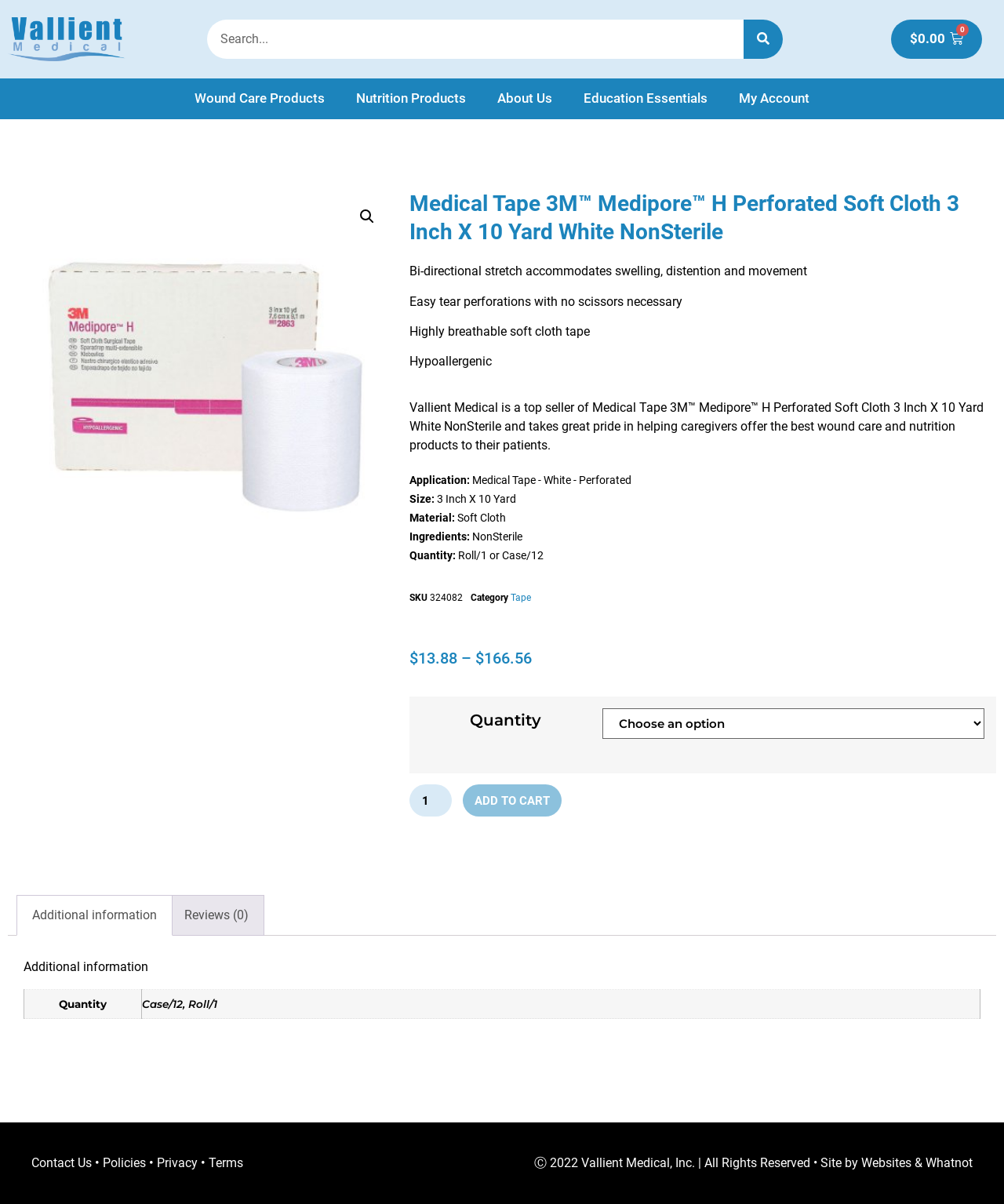Based on the image, please respond to the question with as much detail as possible:
Who is the seller of the product?

I found the seller of the product by looking at the static text elements on the webpage, which show the seller as 'Vallient Medical' in the product description.